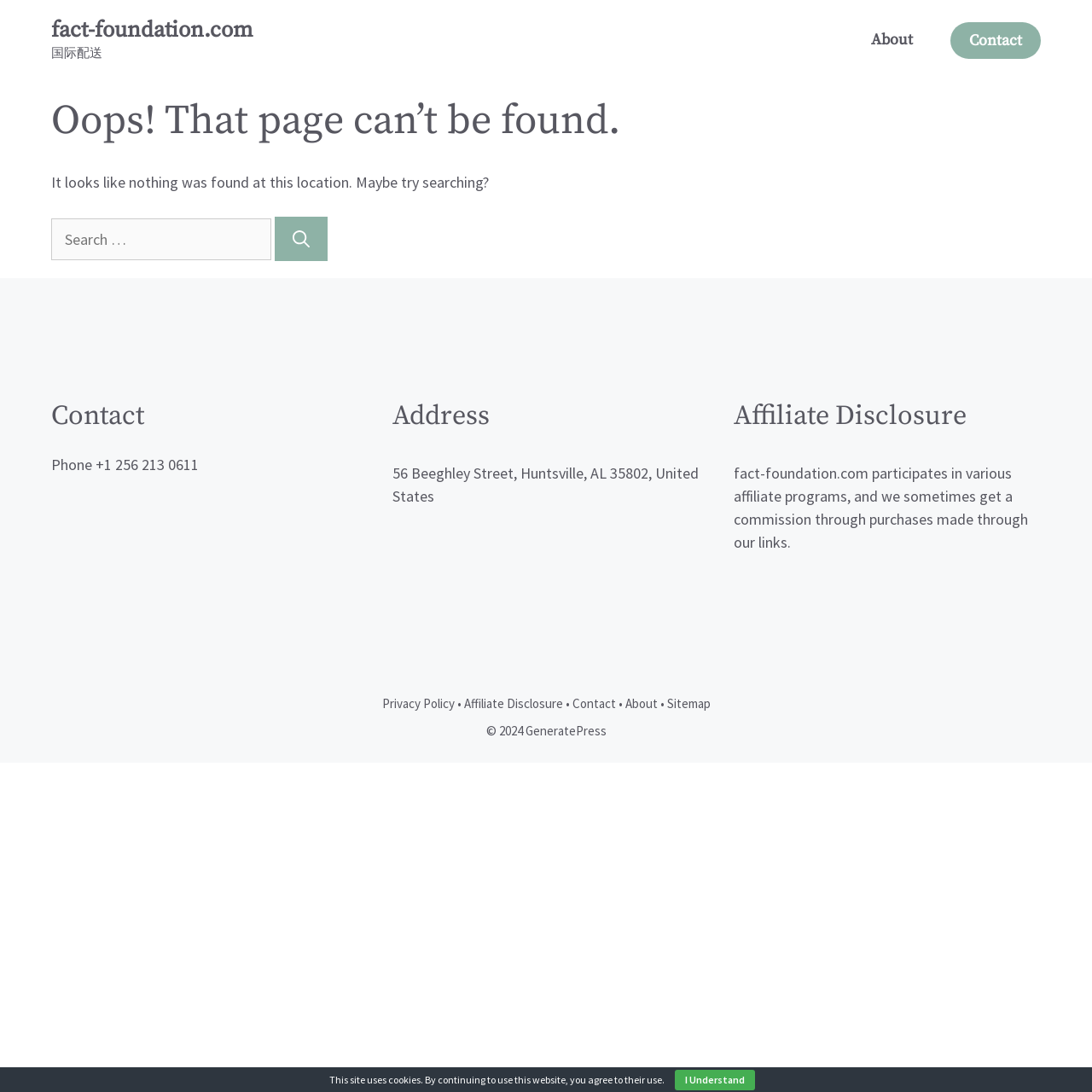Give a one-word or one-phrase response to the question: 
What is the phone number of the contact?

+1 256 213 0611